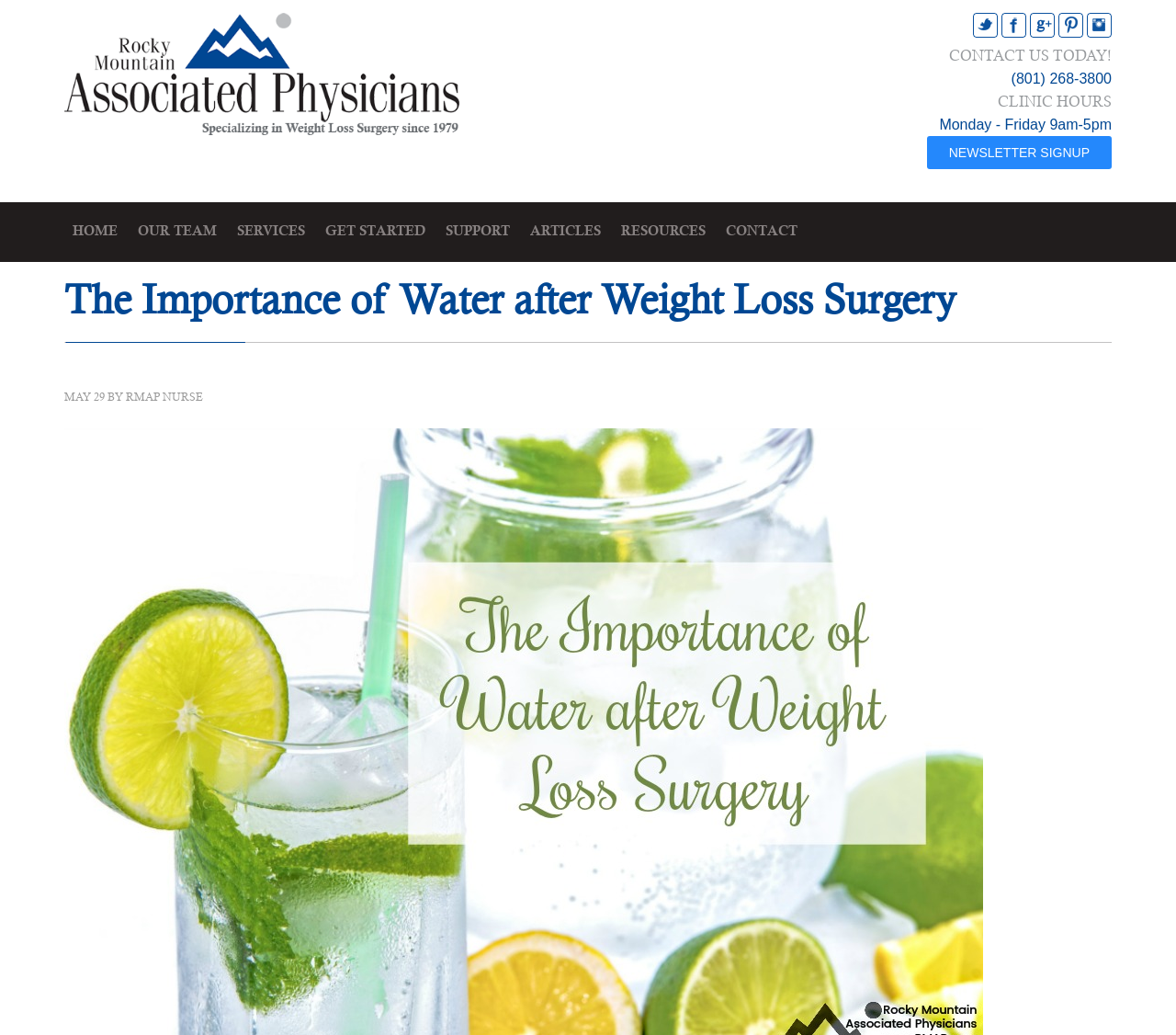Locate the bounding box coordinates of the area where you should click to accomplish the instruction: "Click the 'RMAP NURSE' link".

[0.107, 0.377, 0.173, 0.39]